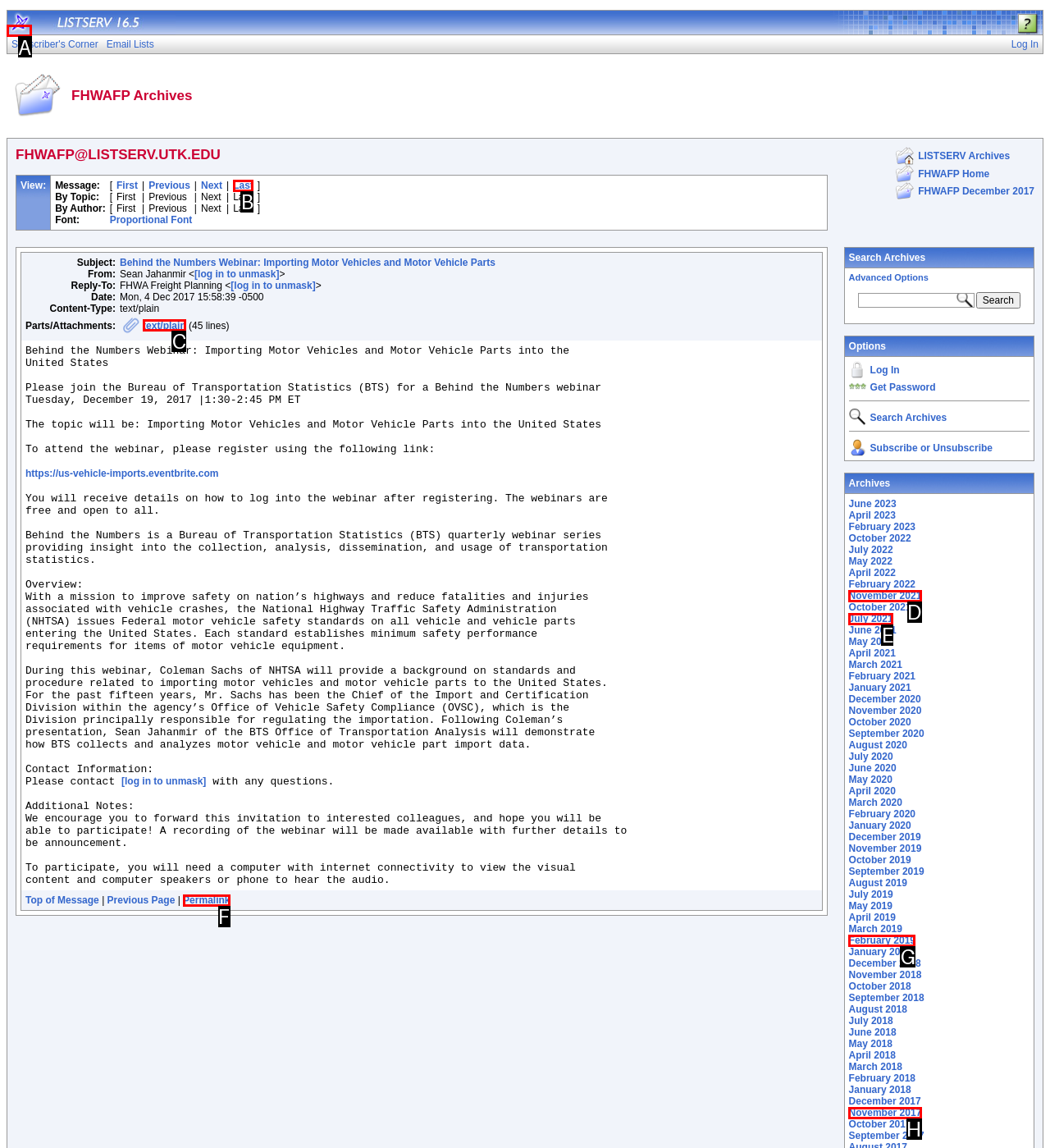Please indicate which HTML element to click in order to fulfill the following task: Click on LISTSERV mailing list manager Respond with the letter of the chosen option.

A